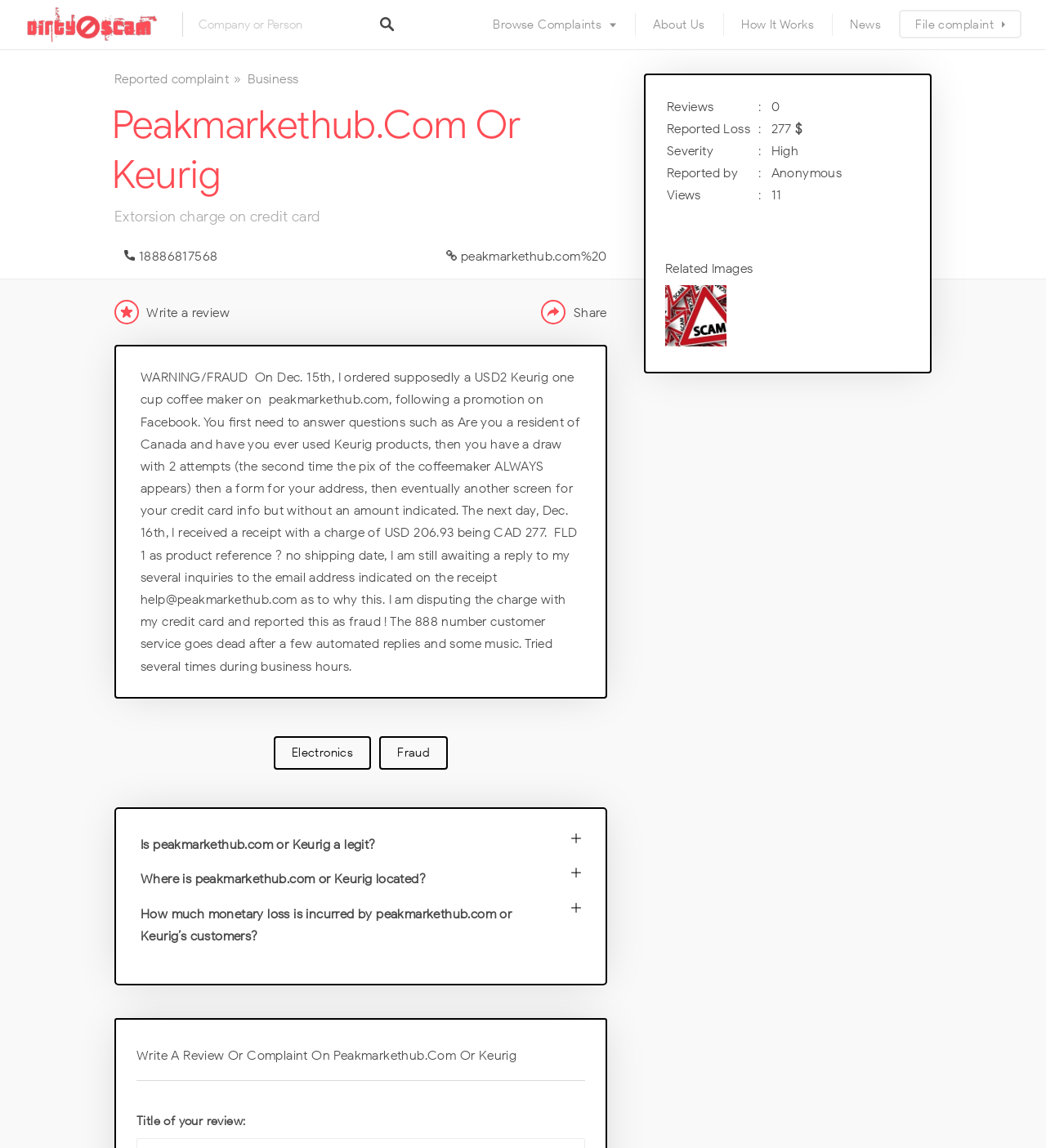What is the name of the product mentioned in the review?
Using the visual information, reply with a single word or short phrase.

Keurig one cup coffee maker